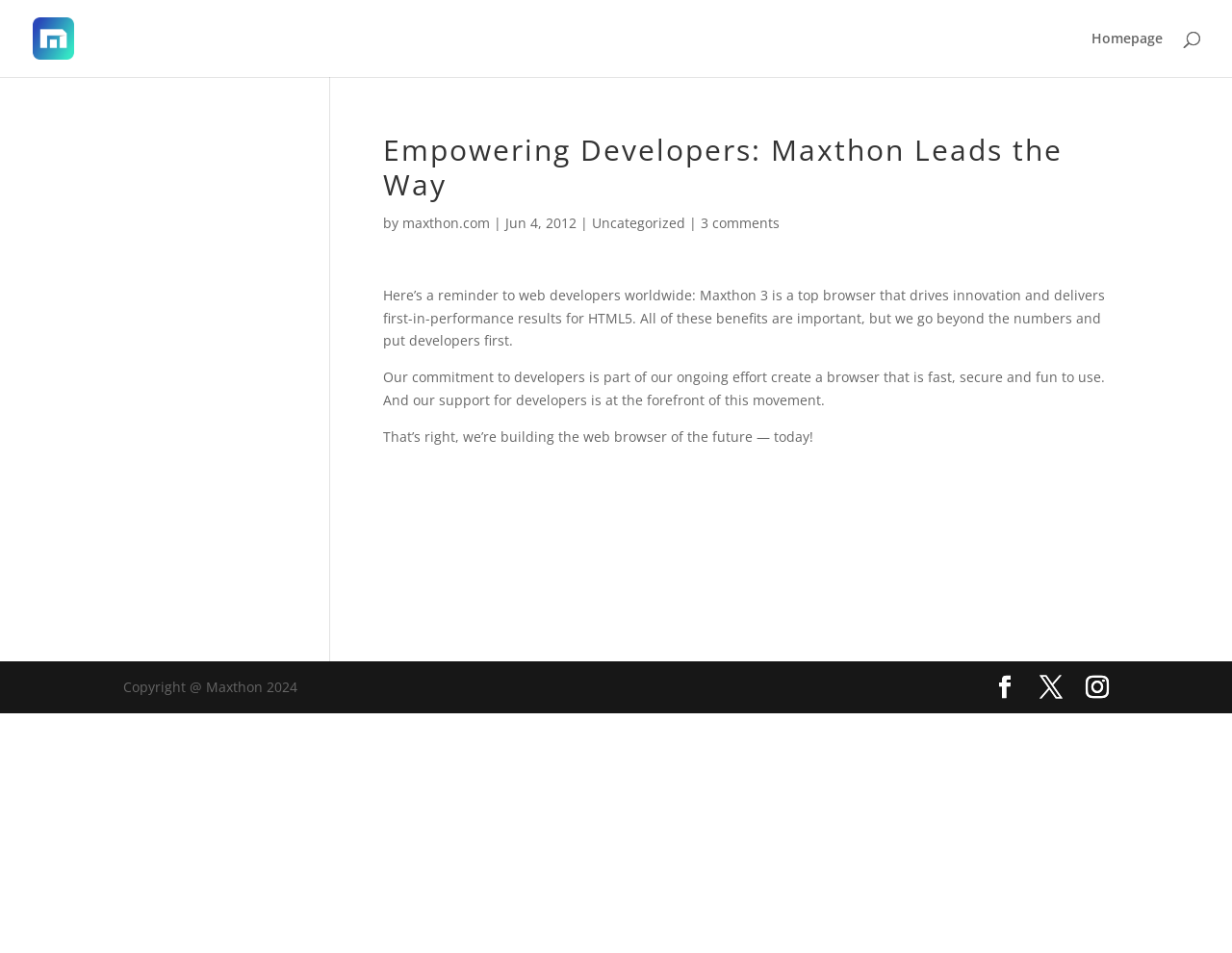Identify the bounding box coordinates for the element that needs to be clicked to fulfill this instruction: "visit maxthon.com". Provide the coordinates in the format of four float numbers between 0 and 1: [left, top, right, bottom].

[0.327, 0.224, 0.398, 0.243]